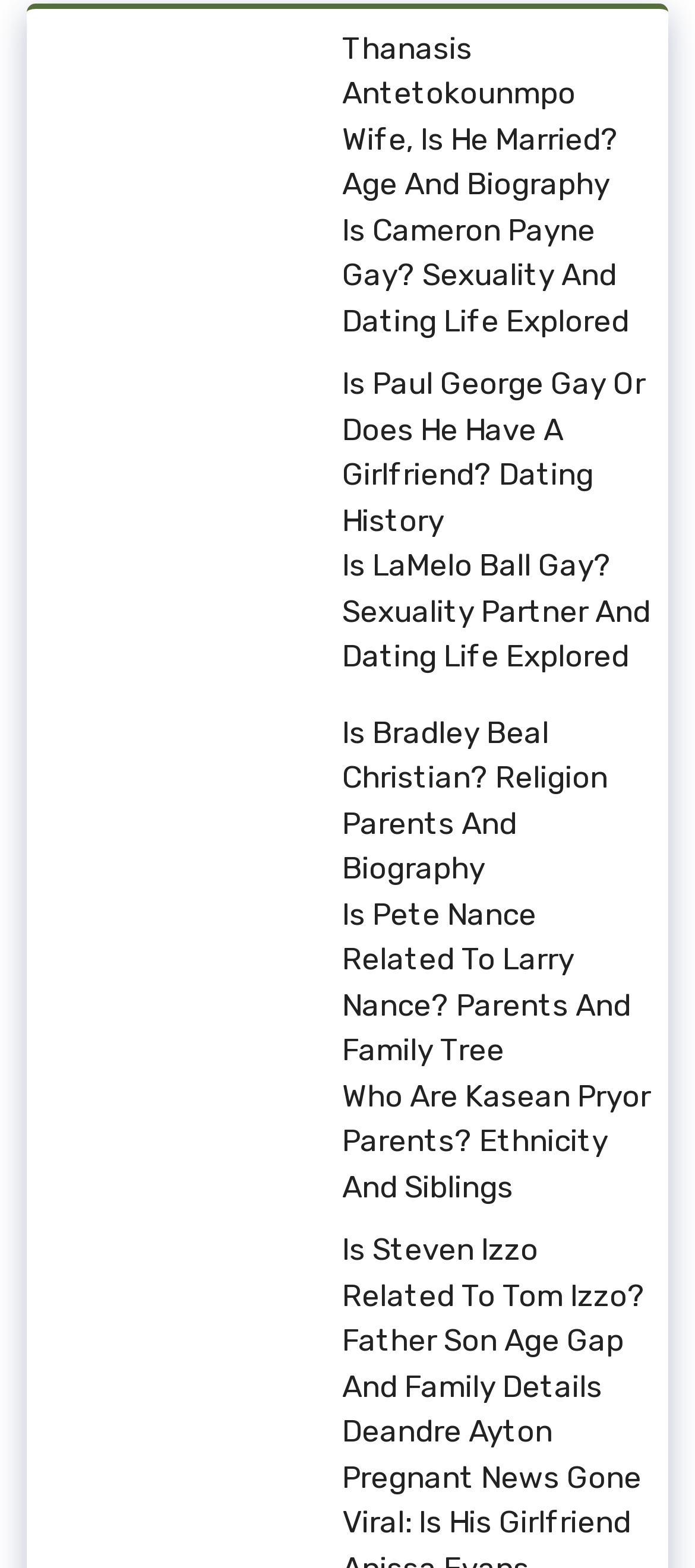Locate the bounding box coordinates of the clickable region necessary to complete the following instruction: "Learn about Bradley Beal's religion and parents". Provide the coordinates in the format of four float numbers between 0 and 1, i.e., [left, top, right, bottom].

[0.064, 0.453, 0.449, 0.551]